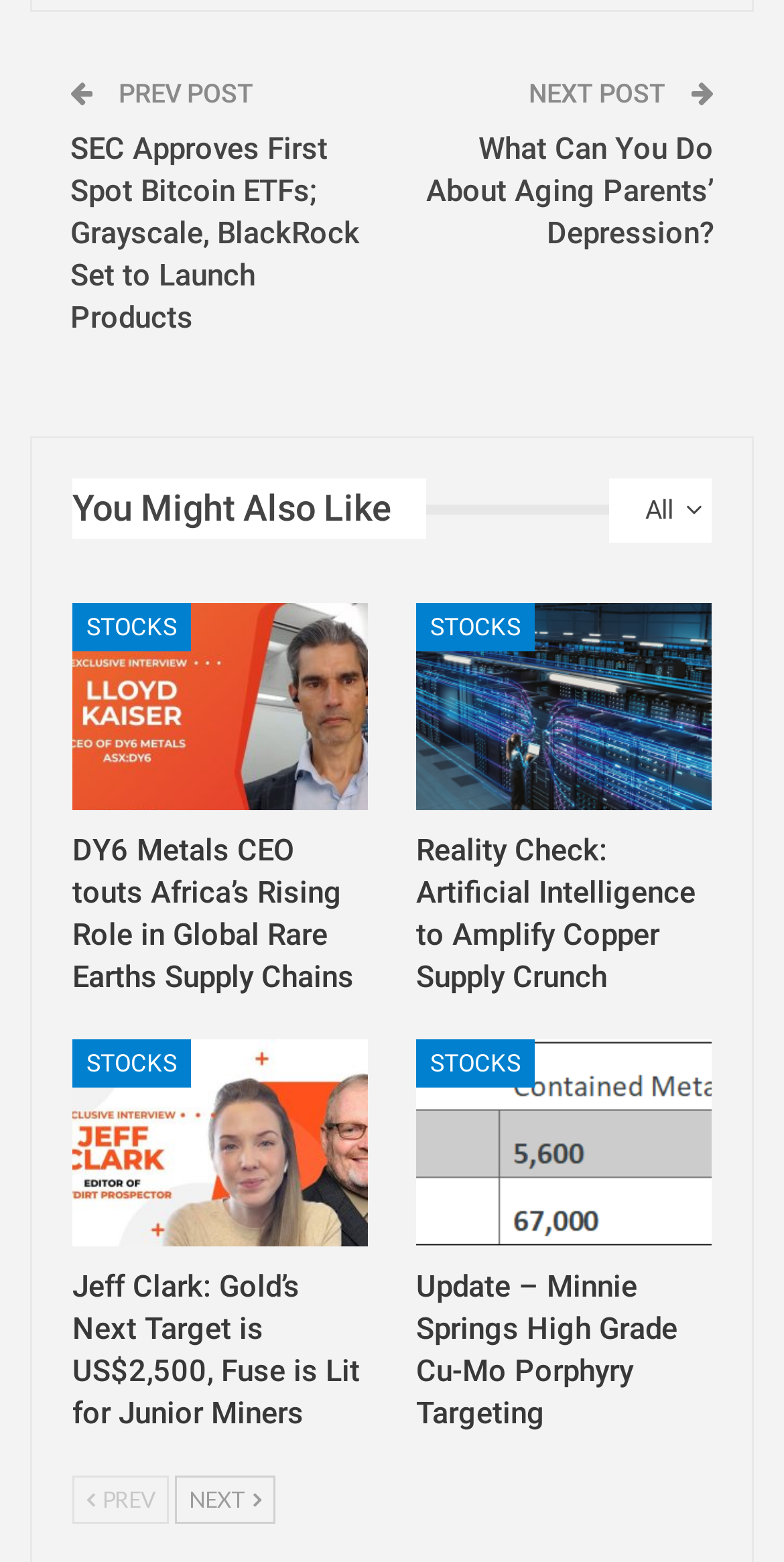Identify the bounding box coordinates of the part that should be clicked to carry out this instruction: "View the next post".

[0.674, 0.051, 0.856, 0.07]